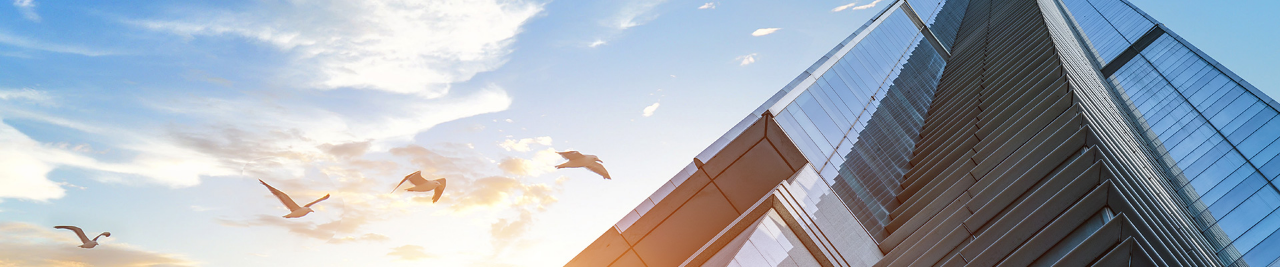Answer this question in one word or a short phrase: What is reflected in the building's windows?

The sky